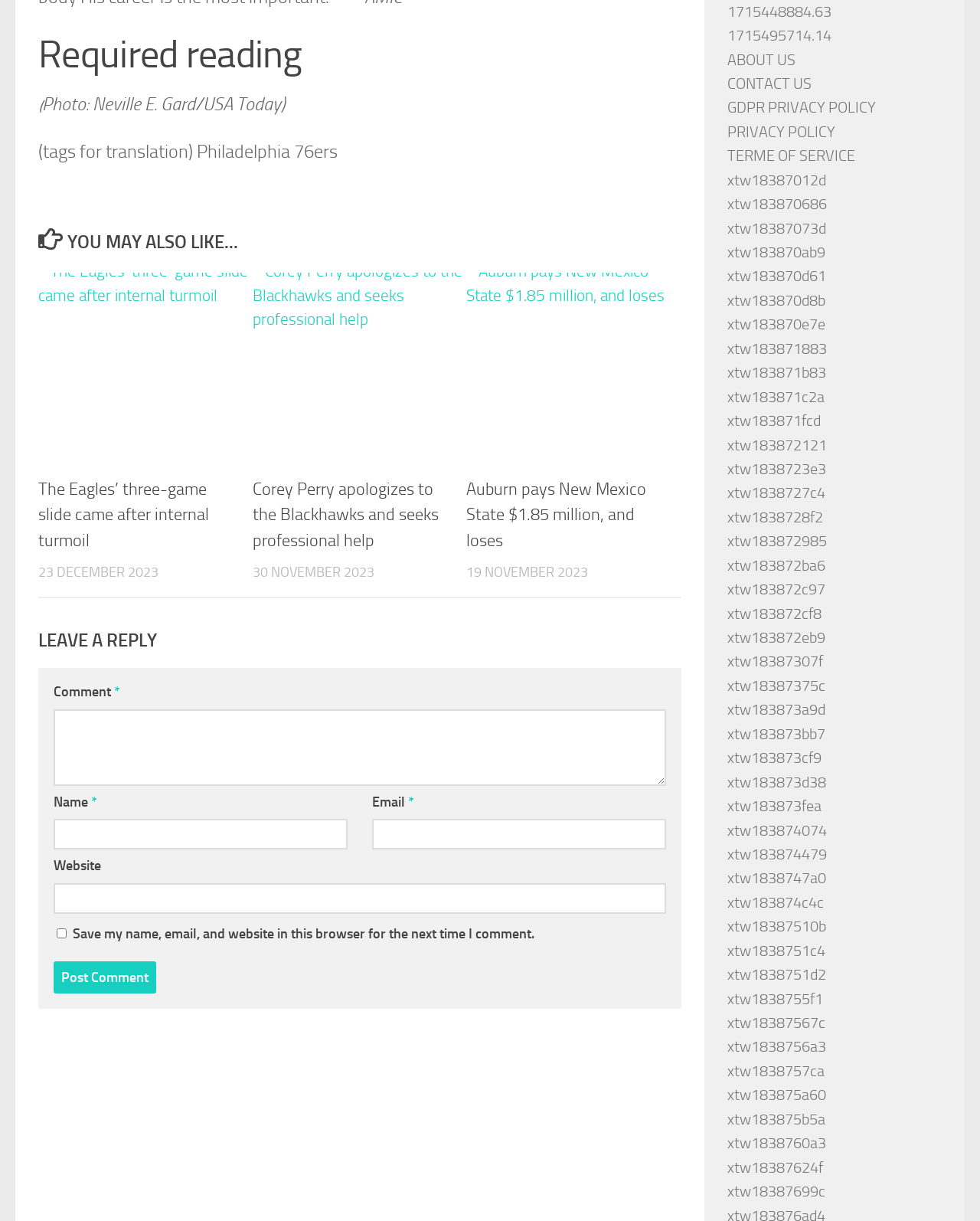Locate the bounding box coordinates of the item that should be clicked to fulfill the instruction: "Enter your name in the 'Name' field".

[0.055, 0.671, 0.355, 0.696]